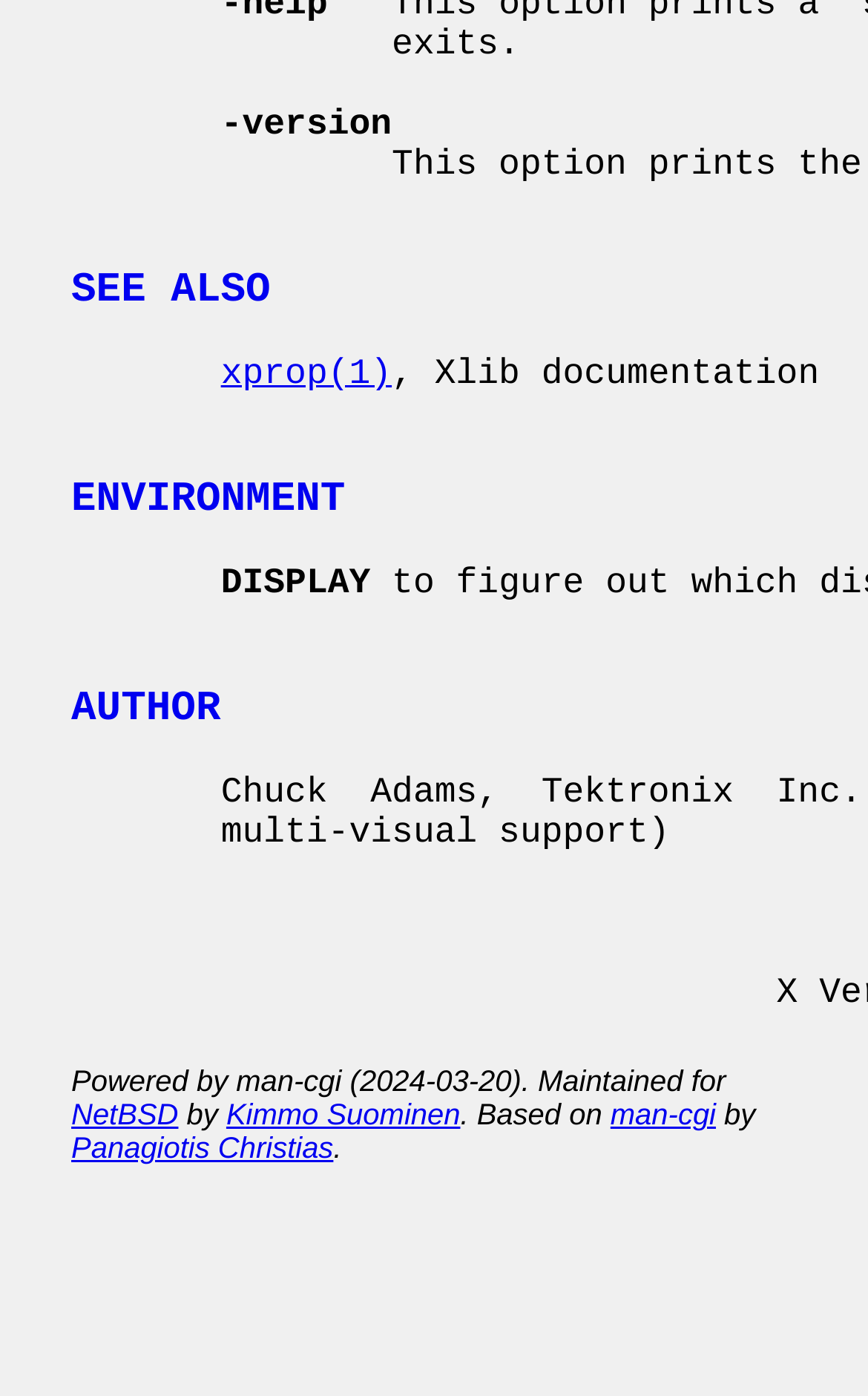What is the name of the software that powers the webpage?
By examining the image, provide a one-word or phrase answer.

man-cgi